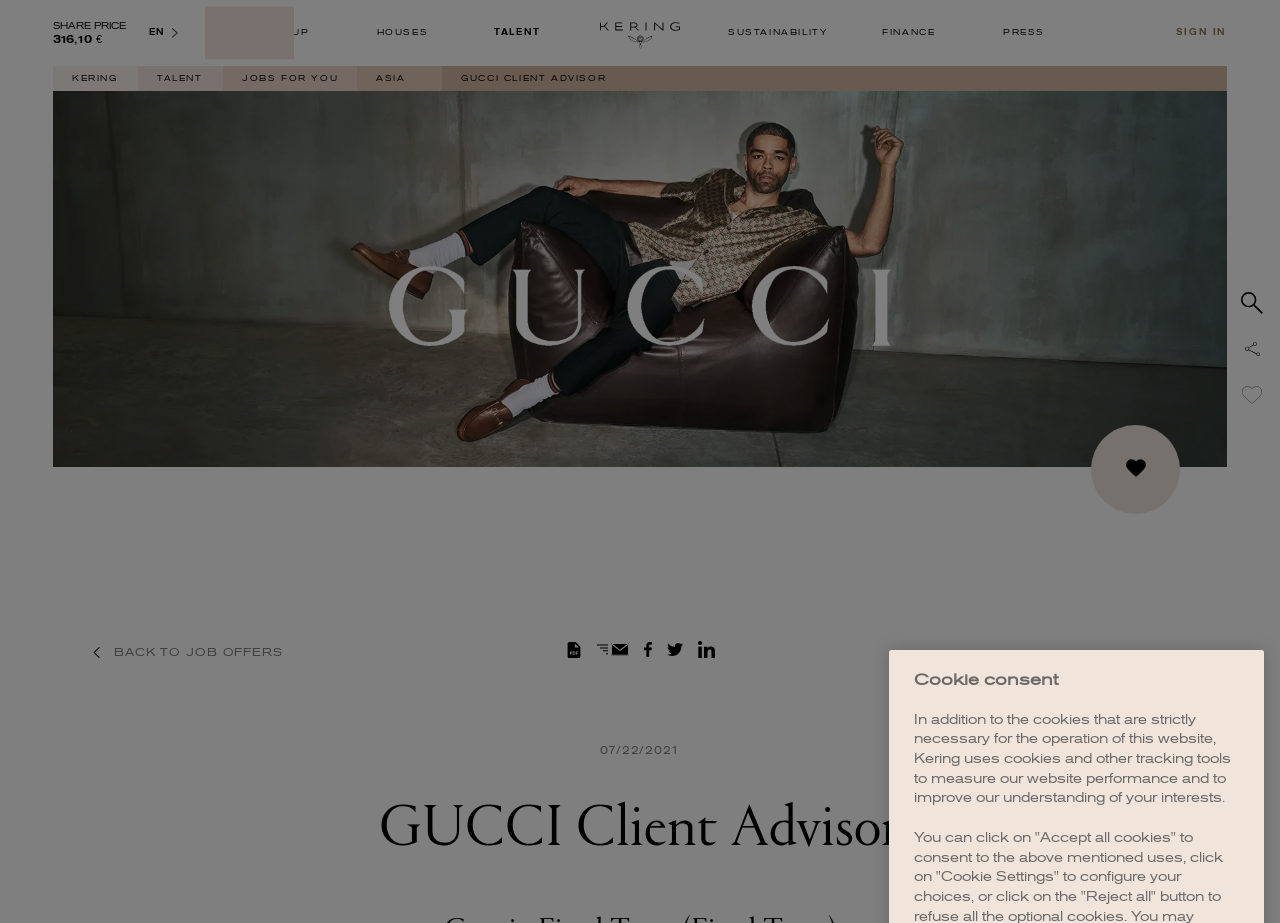Given the element description, predict the bounding box coordinates in the format (top-left x, top-left y, bottom-right x, bottom-right y), using floating point numbers between 0 and 1: Finance

[0.665, 0.0, 0.755, 0.072]